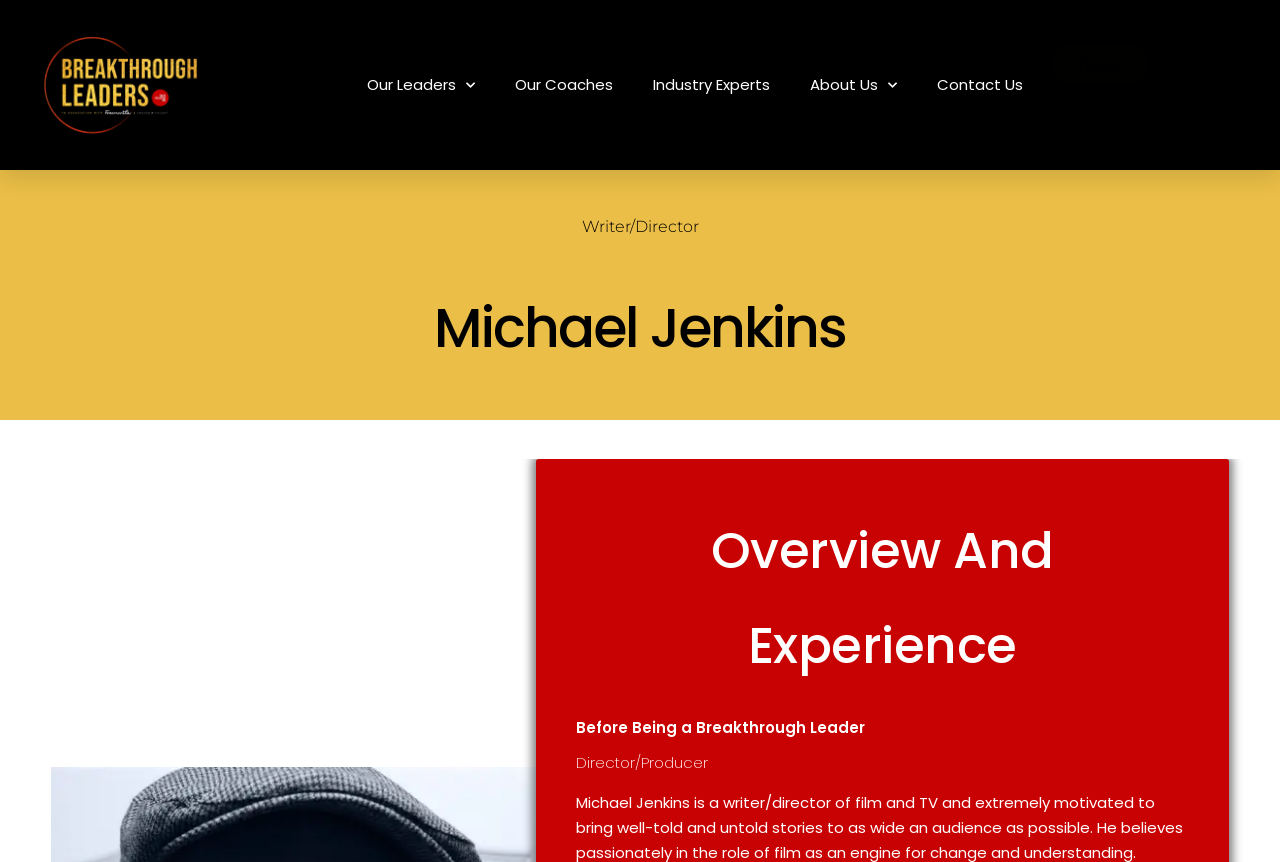What is the title of the section that describes Michael Jenkins' background?
Using the image as a reference, deliver a detailed and thorough answer to the question.

The webpage has a heading 'Overview And Experience' that appears to describe Michael Jenkins' background, which suggests that this is the title of the section.